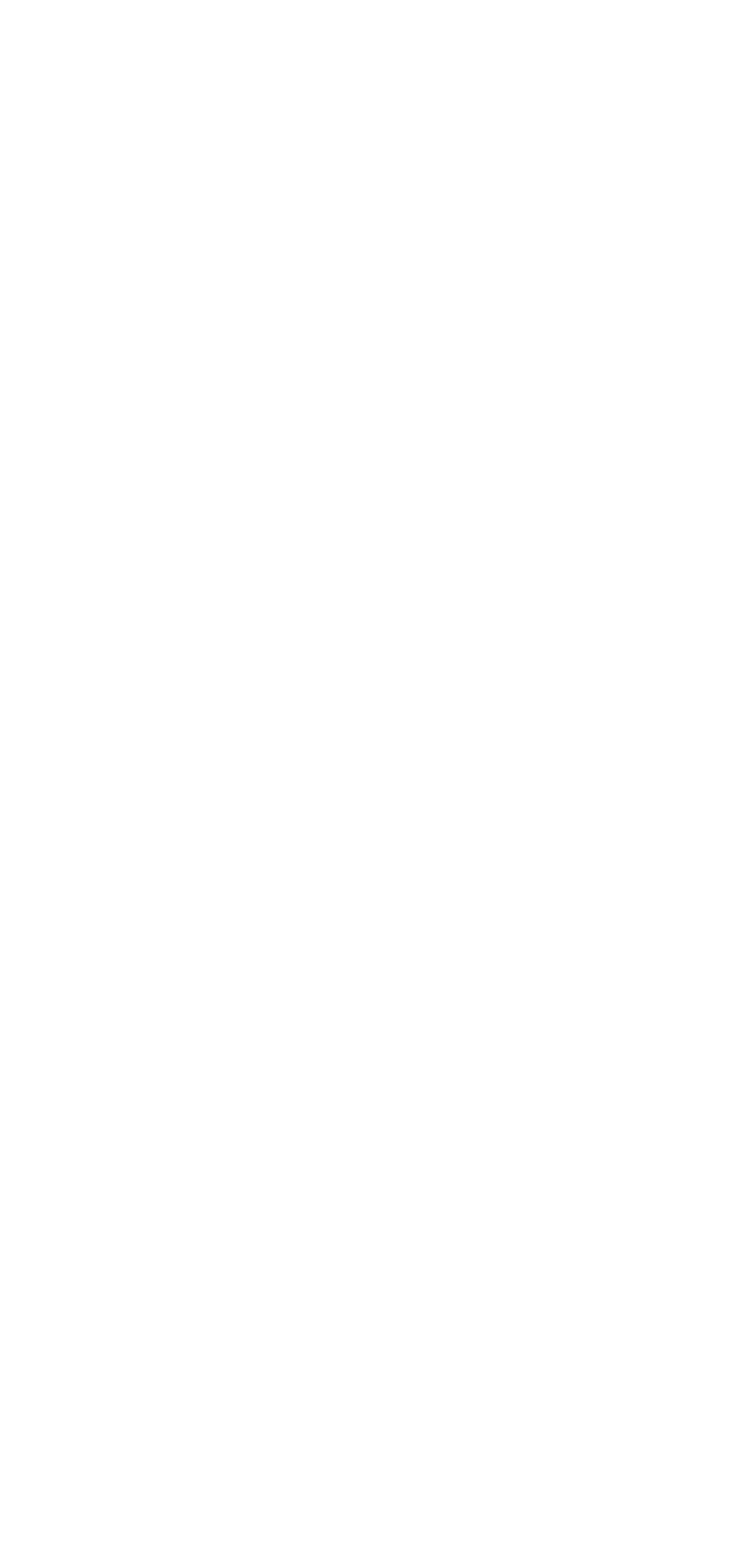Please find the bounding box coordinates (top-left x, top-left y, bottom-right x, bottom-right y) in the screenshot for the UI element described as follows: Cookie Policy

[0.09, 0.943, 0.362, 0.967]